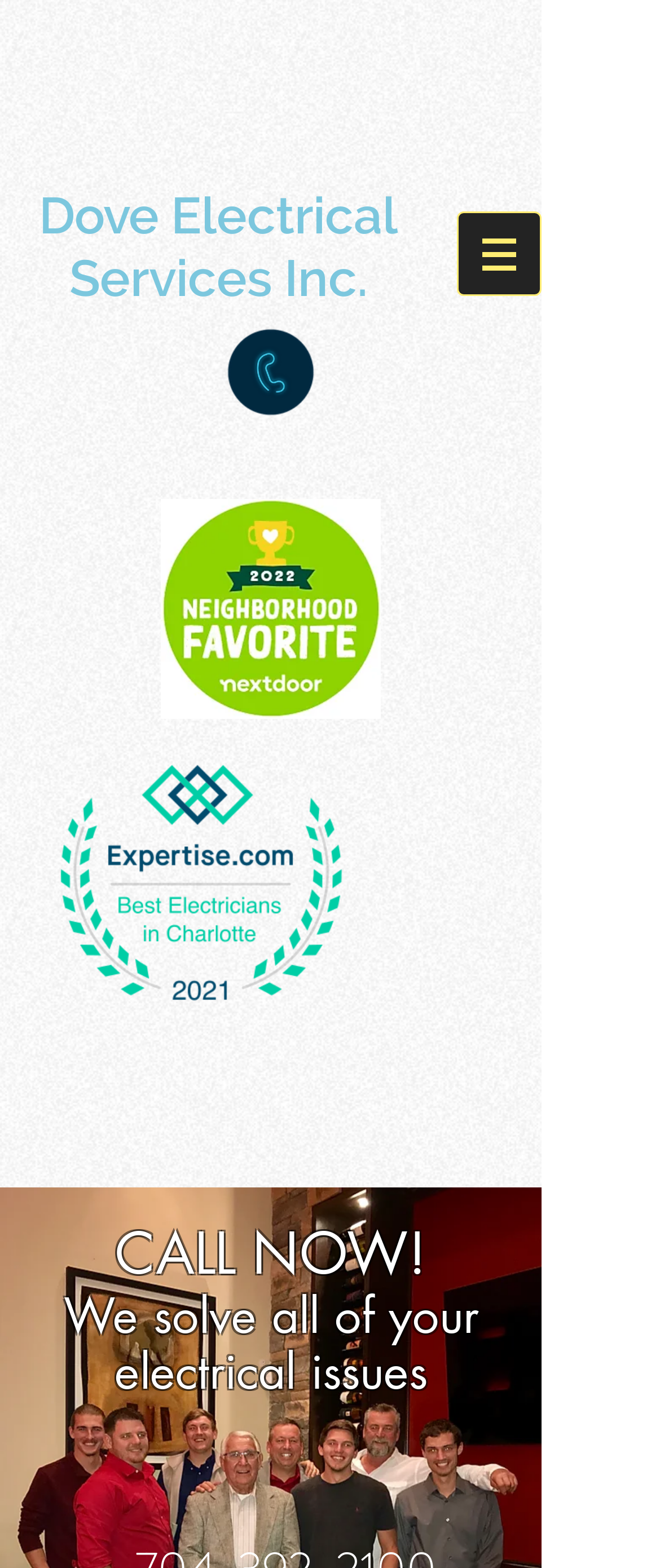Please determine the heading text of this webpage.

Dove Electrical Services Inc.